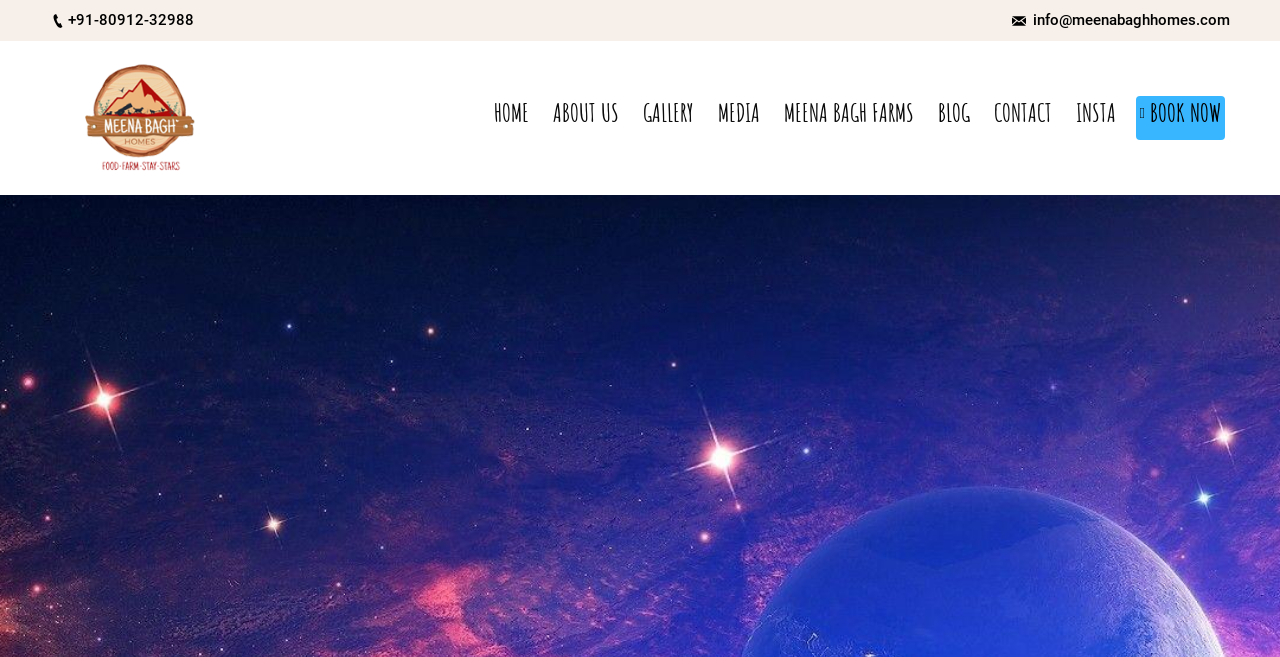Determine the bounding box coordinates of the UI element that matches the following description: "Blog". The coordinates should be four float numbers between 0 and 1 in the format [left, top, right, bottom].

[0.729, 0.151, 0.761, 0.209]